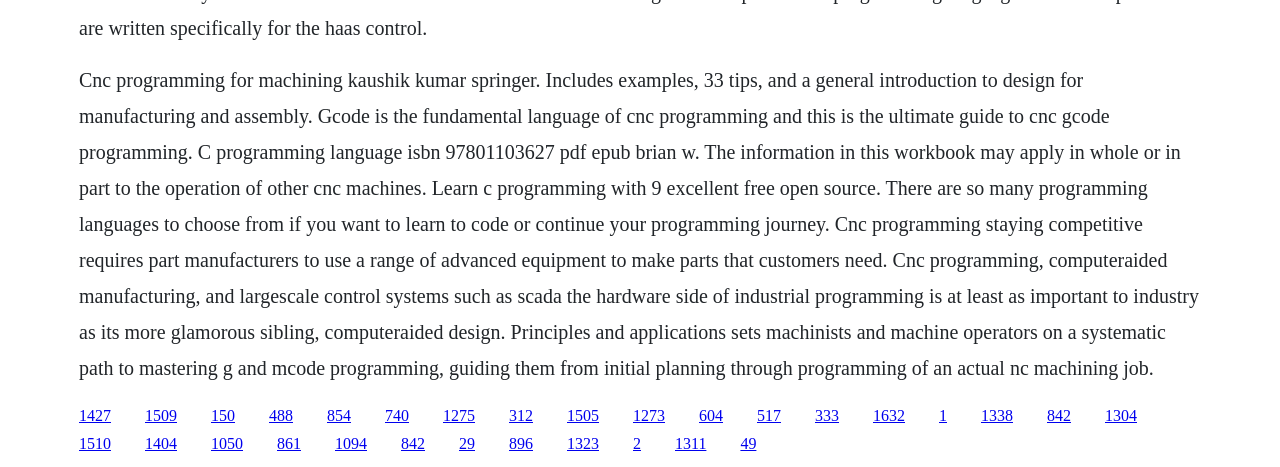Locate the coordinates of the bounding box for the clickable region that fulfills this instruction: "Click the link to CNC programming staying competitive requires part manufacturers to use a range of advanced equipment".

[0.346, 0.871, 0.371, 0.907]